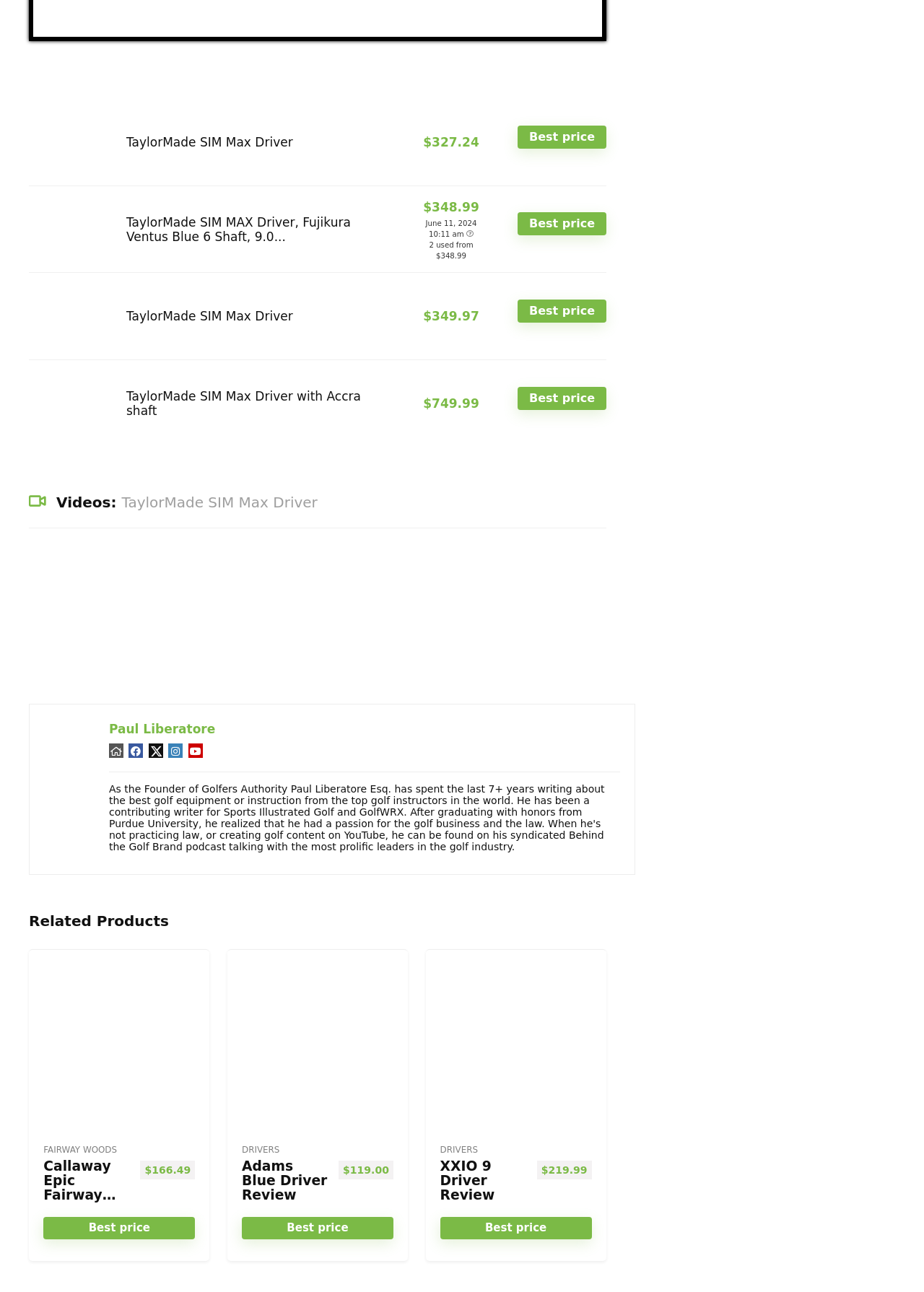Respond to the following query with just one word or a short phrase: 
What is the price of TaylorMade SIM Max Driver?

$327.24